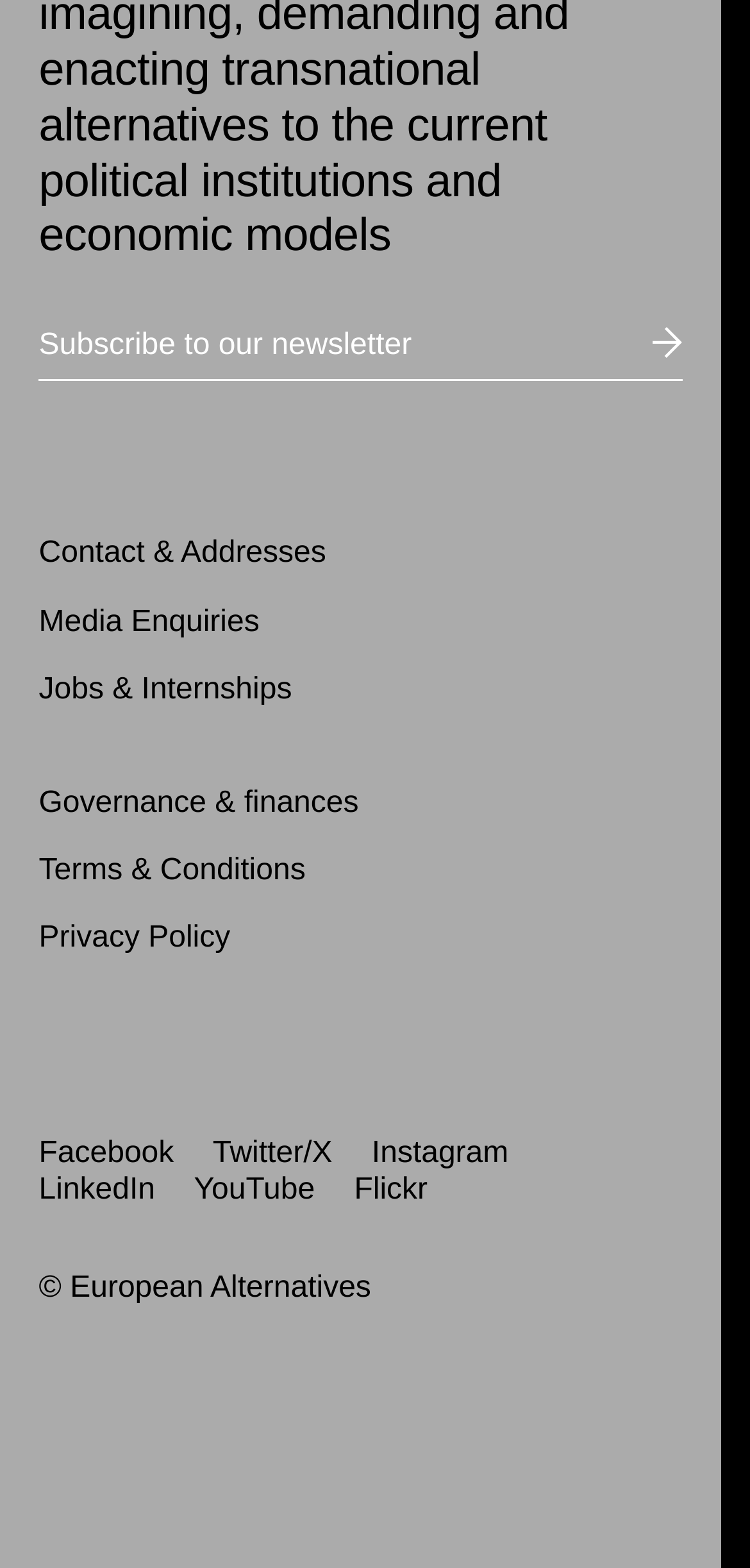Identify the bounding box coordinates of the specific part of the webpage to click to complete this instruction: "Contact the organization".

[0.052, 0.343, 0.435, 0.364]